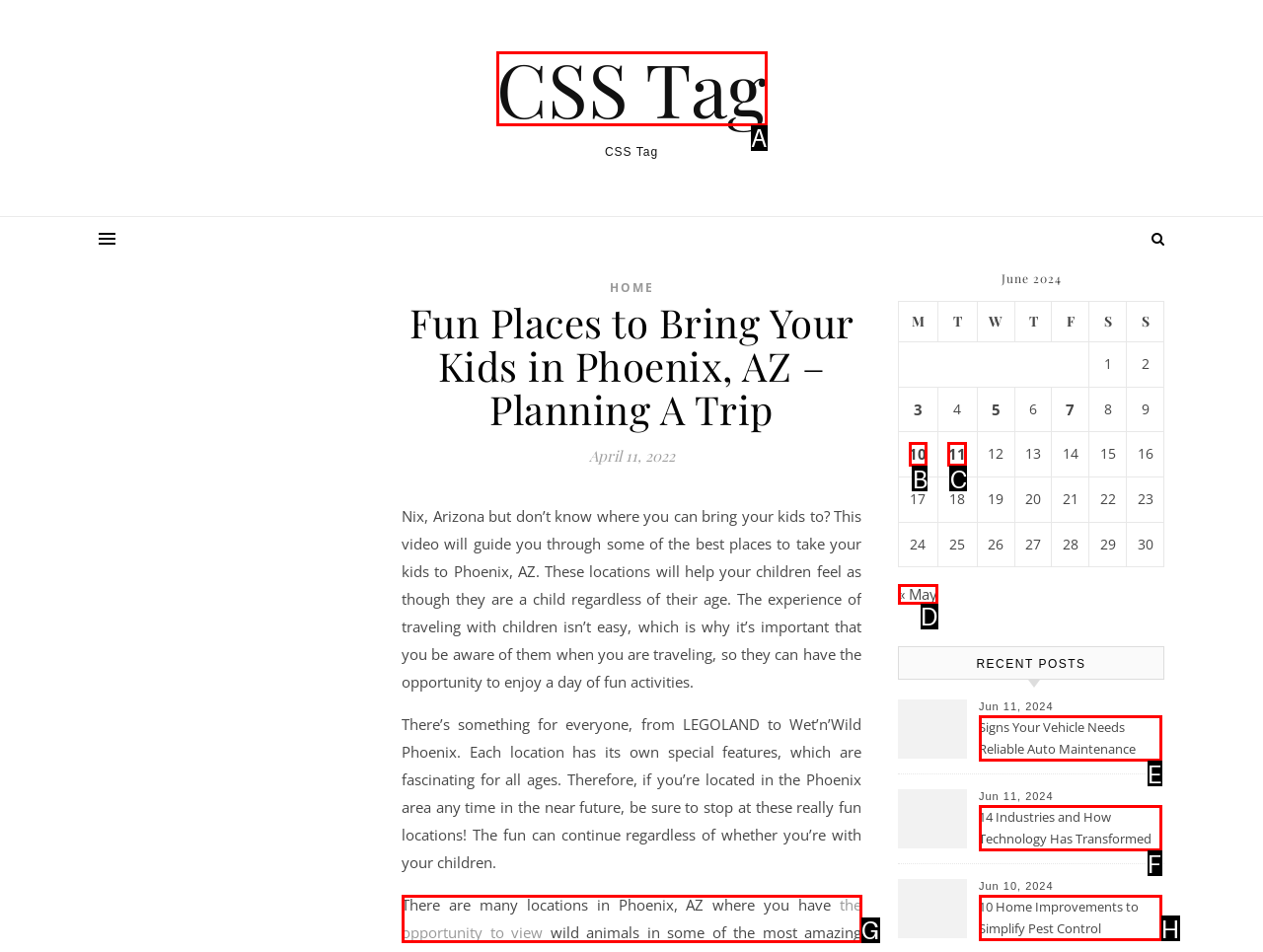Identify the option that corresponds to the given description: the opportunity to view. Reply with the letter of the chosen option directly.

G